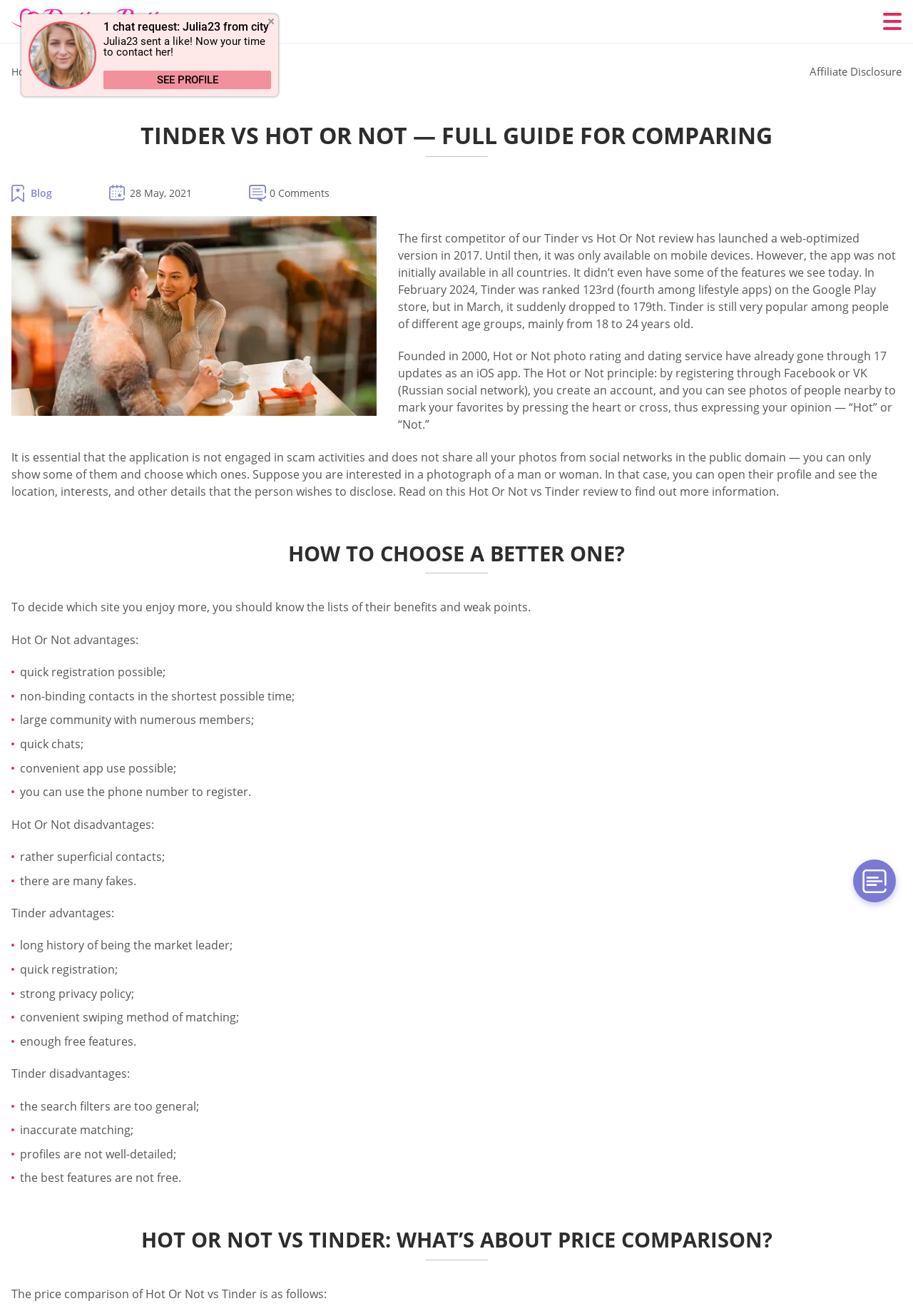Answer the following in one word or a short phrase: 
What is the purpose of the 'Hot Or Not' app?

Photo rating and dating service